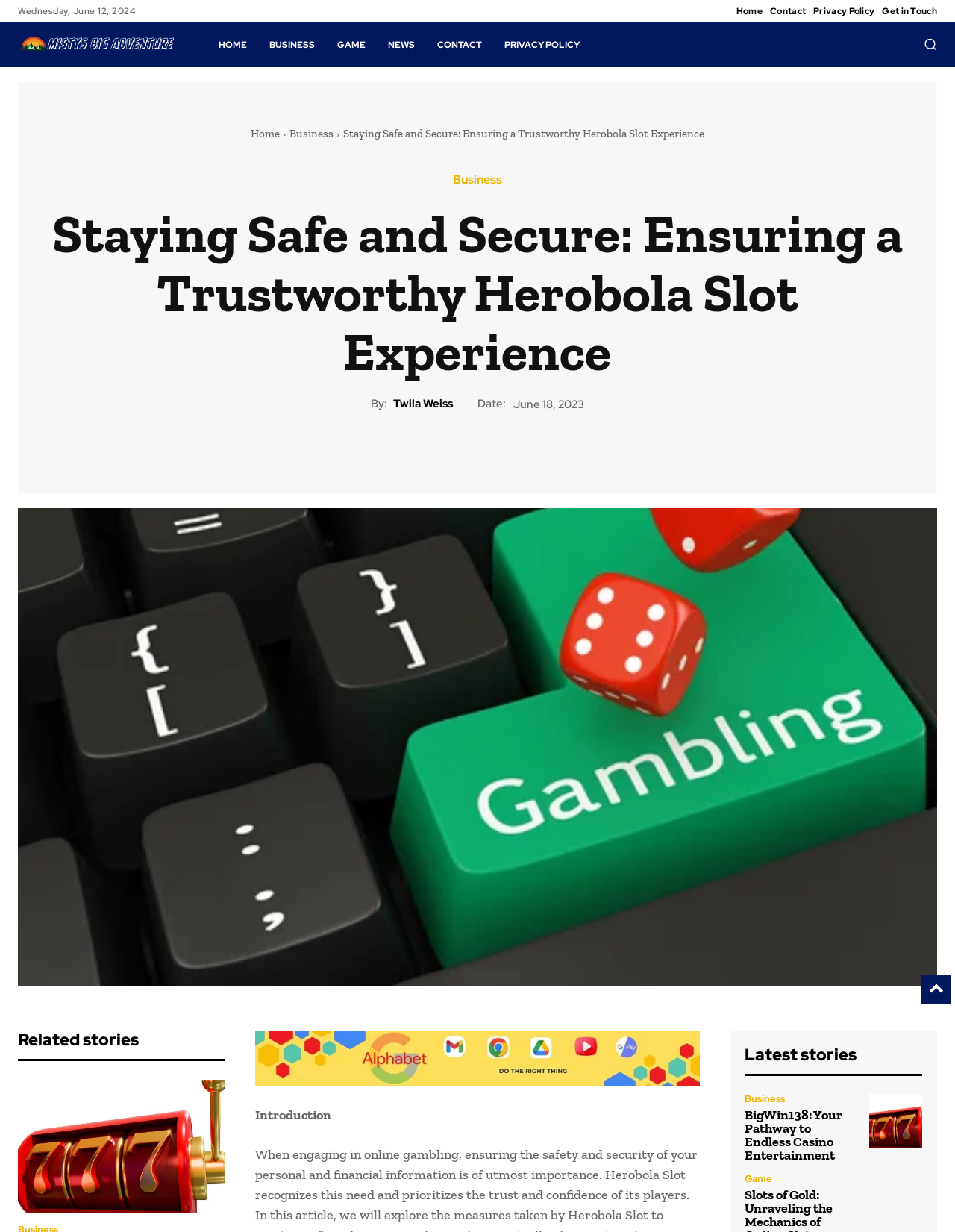What is the date displayed at the top of the page?
Please analyze the image and answer the question with as much detail as possible.

I found the date by looking at the top of the page, where I saw a static text element with the content 'Wednesday, June 12, 2024'.